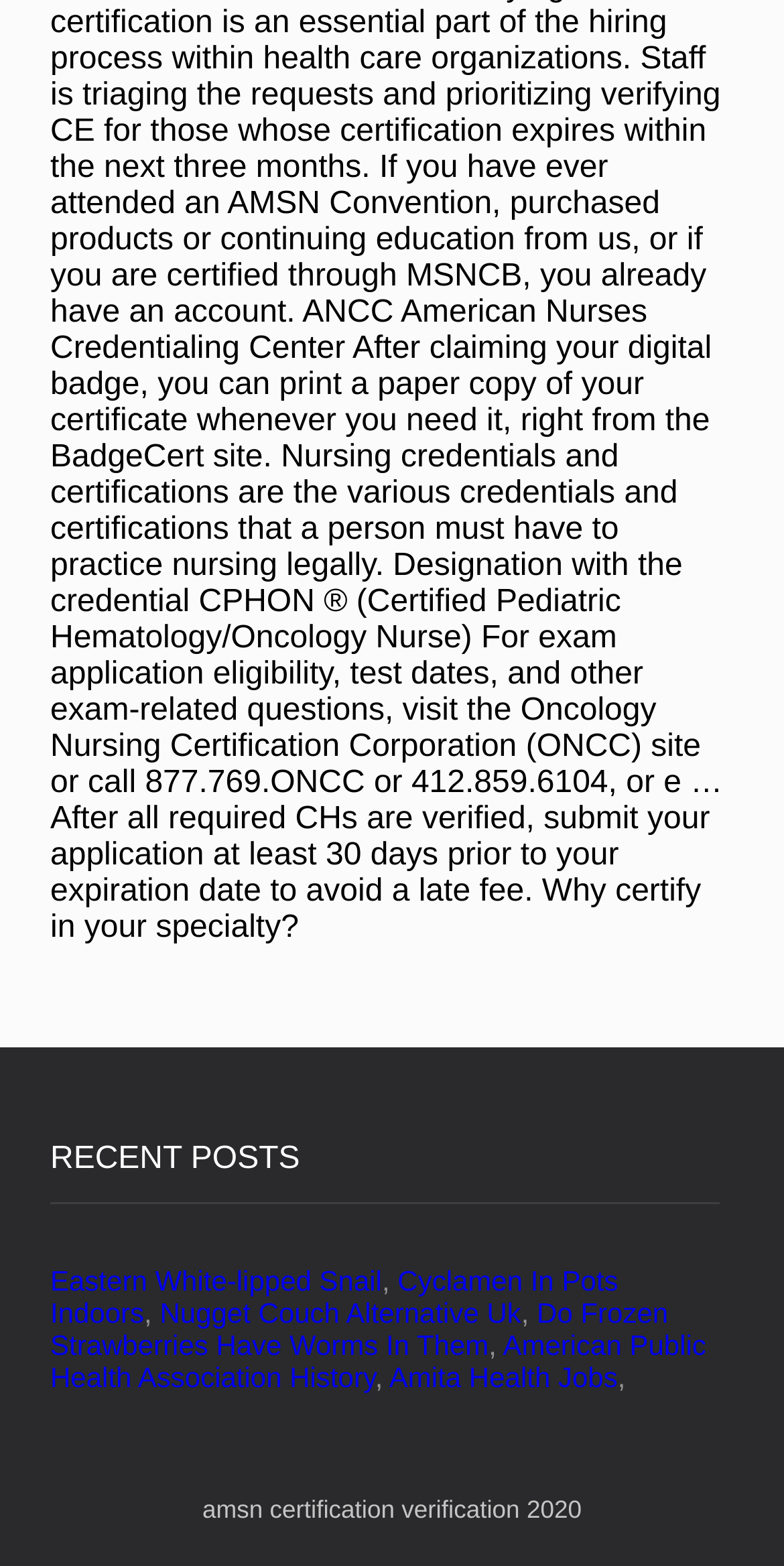Respond to the following question using a concise word or phrase: 
Is there a search function on the webpage?

No